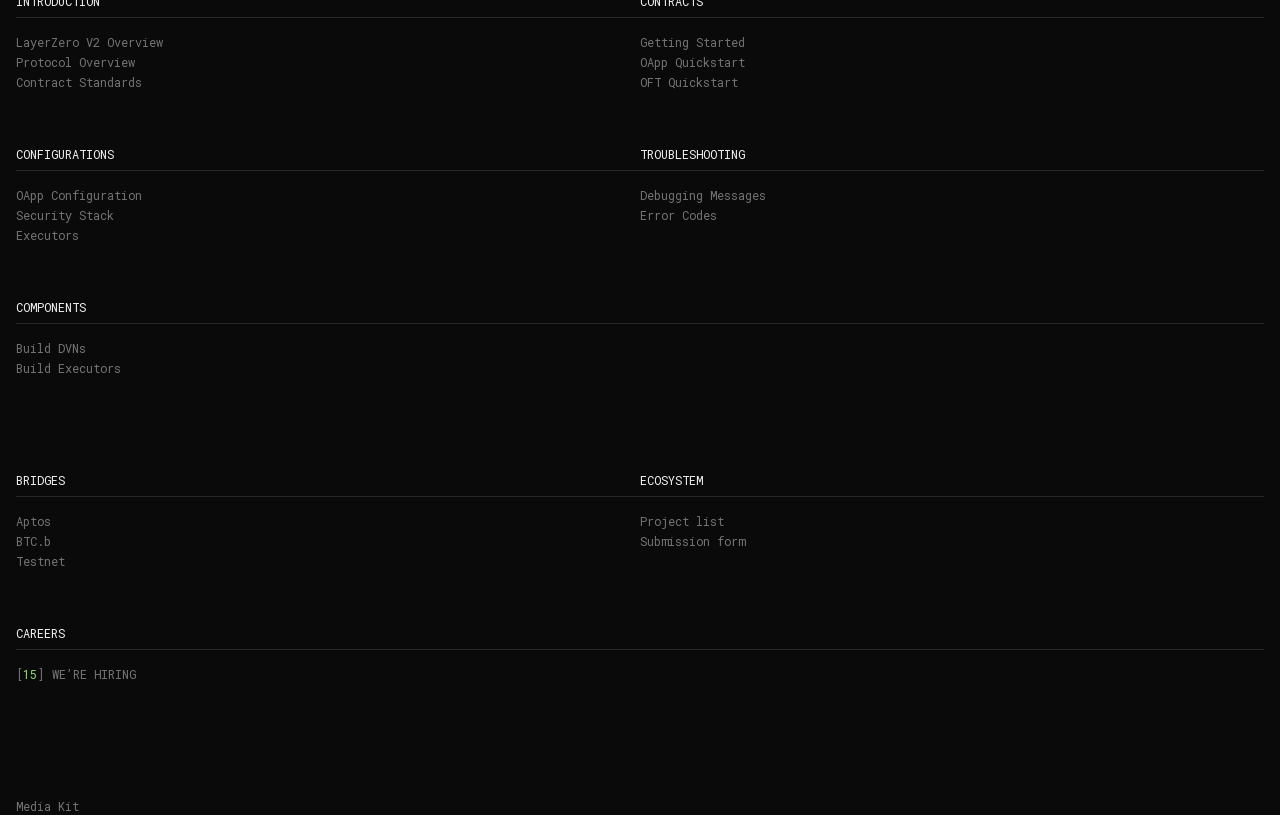Locate the bounding box of the UI element defined by this description: "繁體中文". The coordinates should be given as four float numbers between 0 and 1, formatted as [left, top, right, bottom].

None